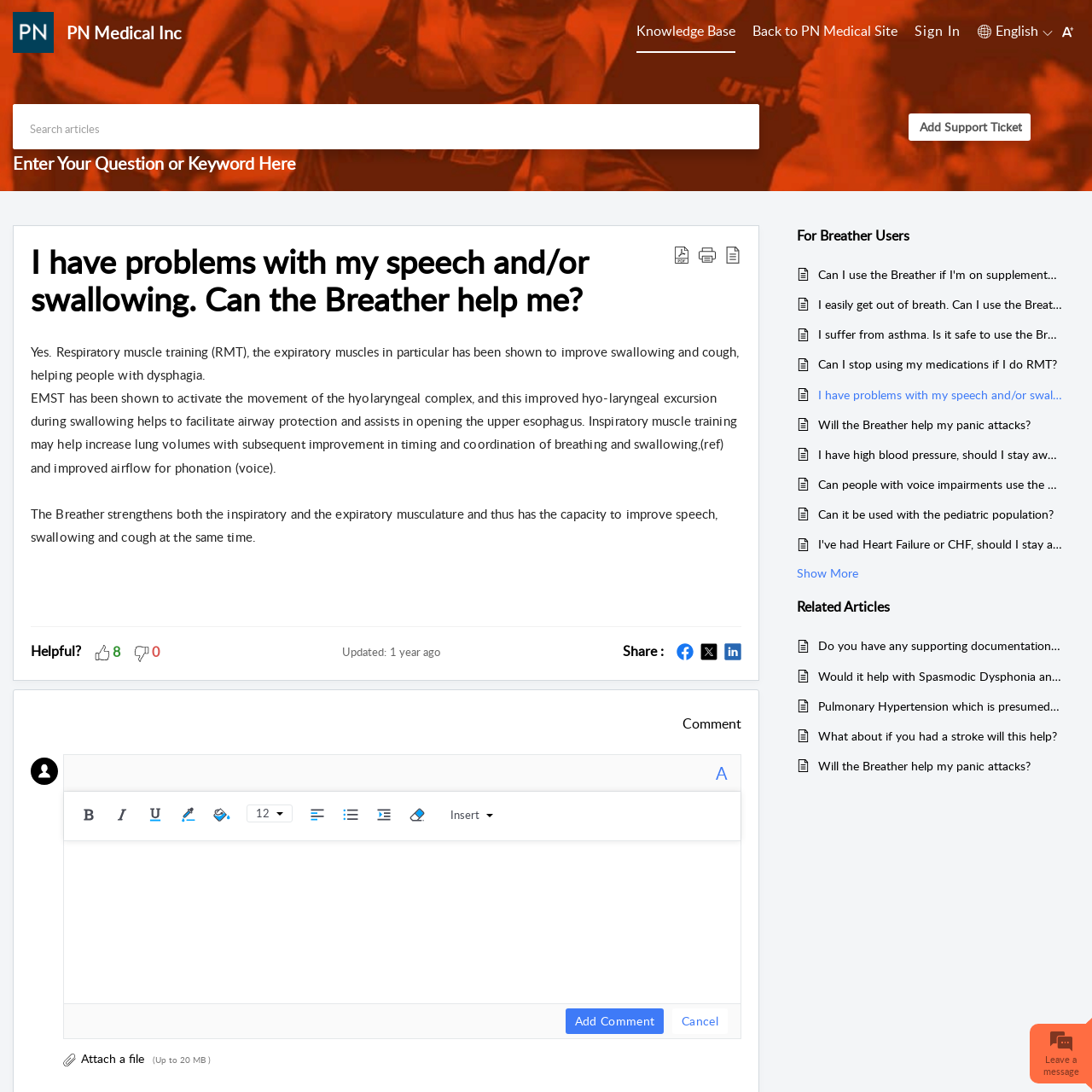Find the bounding box coordinates of the clickable area required to complete the following action: "Sign In".

[0.837, 0.02, 0.879, 0.037]